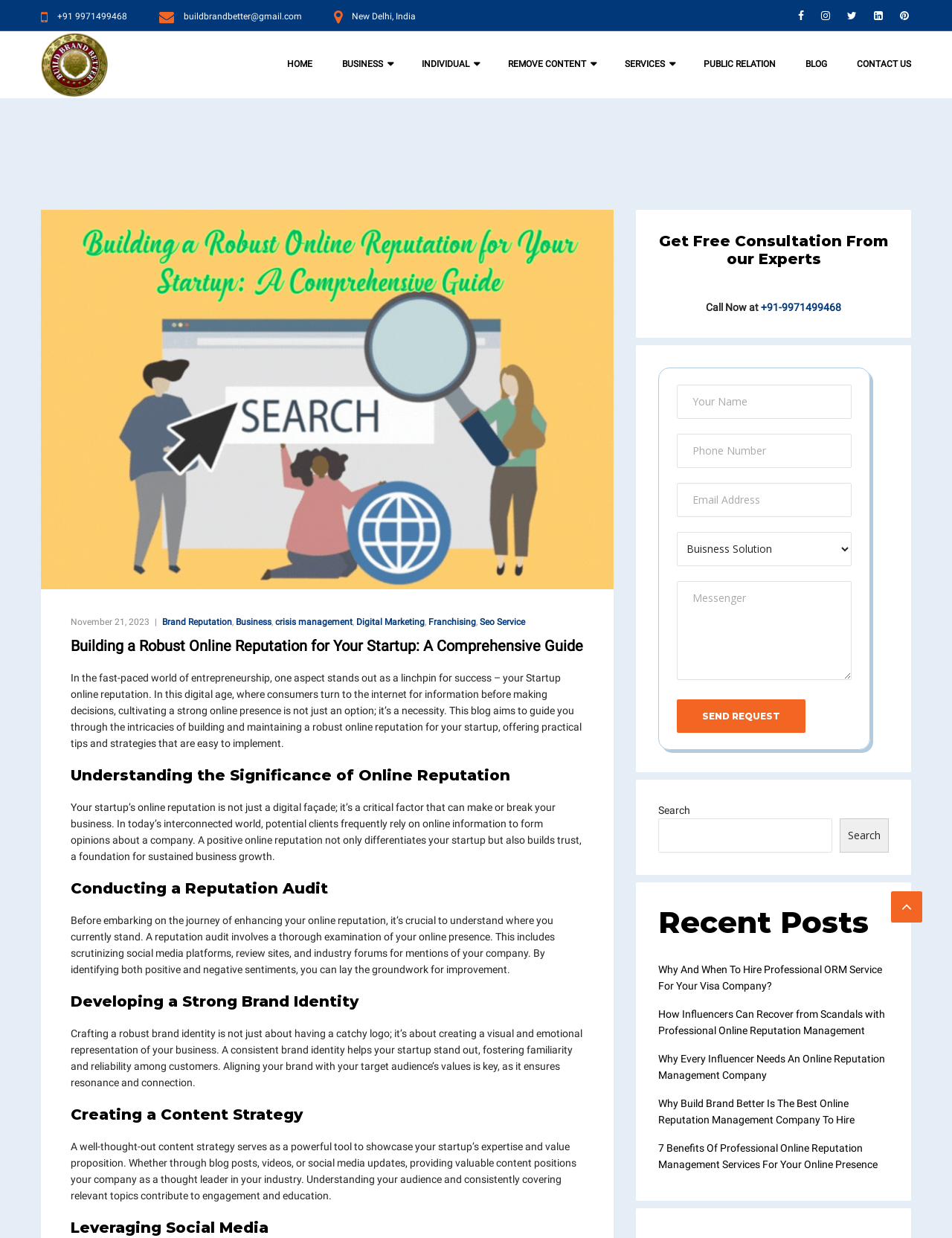What is the topic of the blog post?
Refer to the image and give a detailed answer to the question.

I found this information by looking at the heading of the blog post, which is 'Building a Robust Online Reputation for Your Startup: A Comprehensive Guide'.